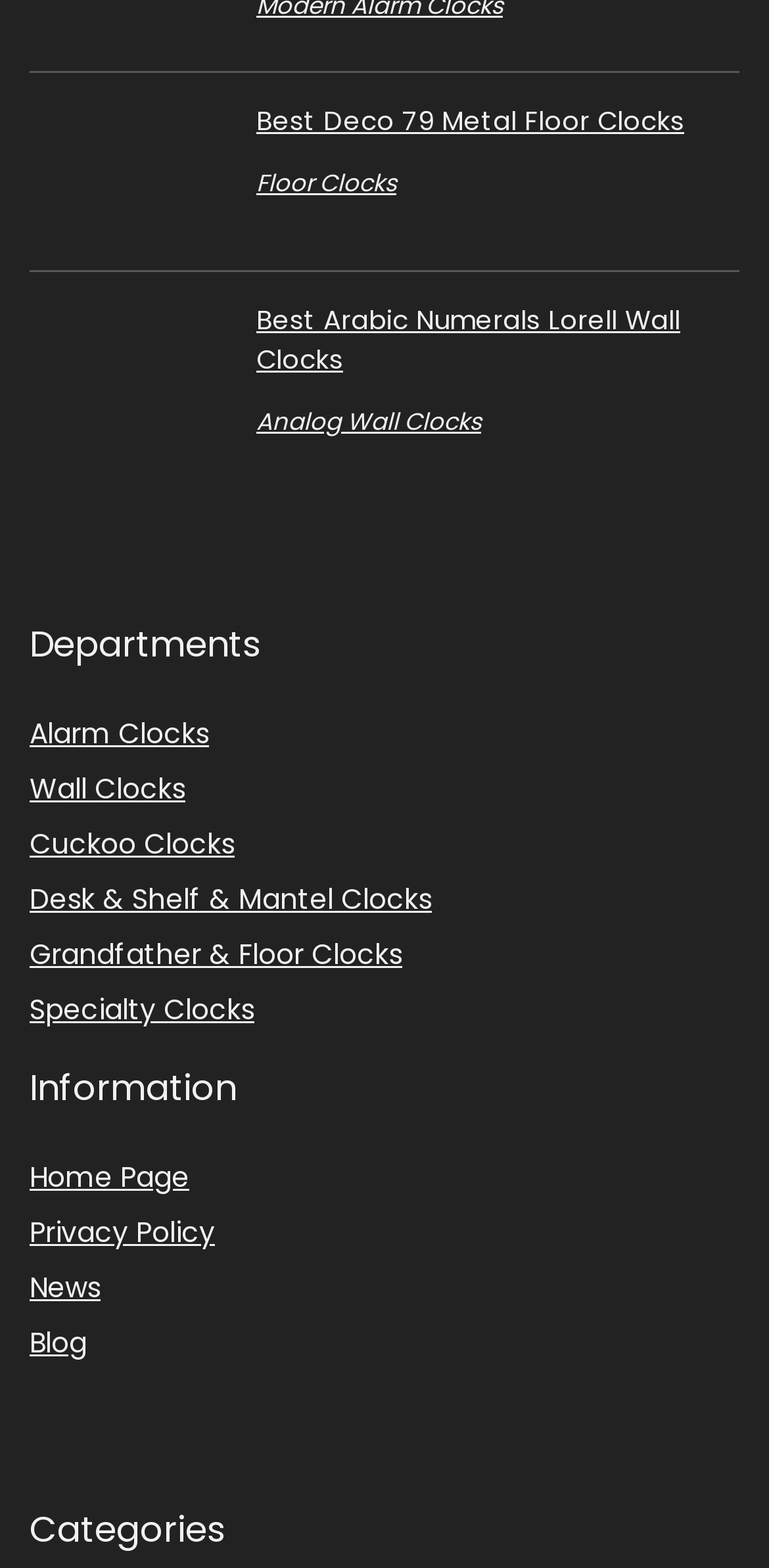Provide the bounding box coordinates of the HTML element this sentence describes: "Analog Wall Clocks".

[0.333, 0.258, 0.626, 0.279]